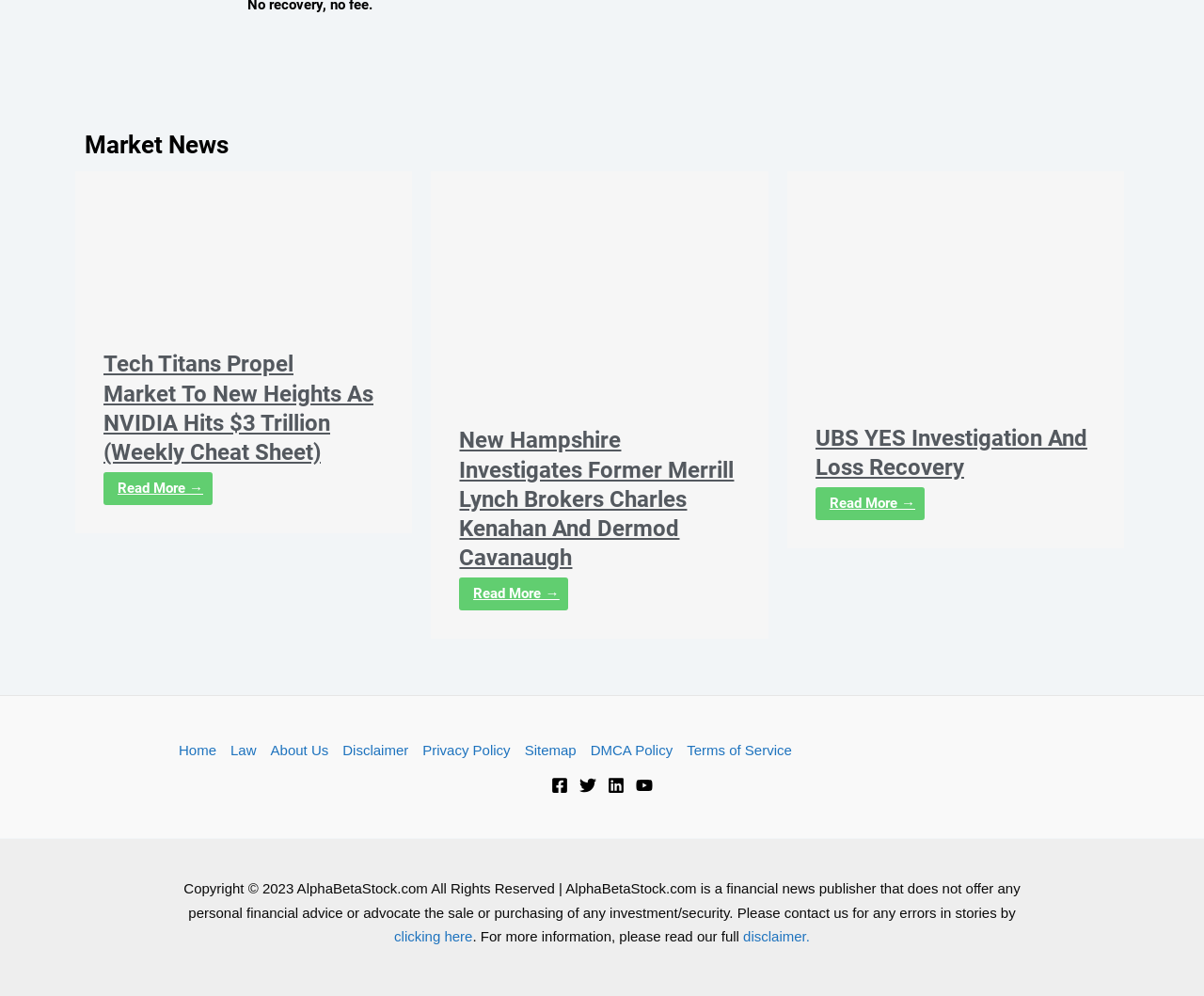Pinpoint the bounding box coordinates of the element to be clicked to execute the instruction: "Go to the home page".

[0.148, 0.742, 0.186, 0.766]